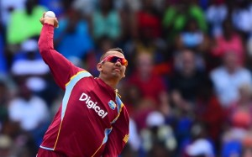Describe the image thoroughly, including all noticeable details.

In this dynamic action shot, we see the talented cricketer Sunil Narine, known for his exceptional bowling skills, in mid-delivery while playing for the West Indies. Clad in the team's vibrant maroon jersey adorned with the Digicel logo, Narine exudes confidence and focus as he prepares to unleash his bowling prowess. The energetic crowd in the background is a testament to the electrifying atmosphere surrounding the match, showcasing enthusiastic fans absorbed in the game. This image captures a pivotal moment in cricket, highlighting Narine's integral role in his team's performance during a competitive series. His unique spin bowling has made him a crucial asset for the West Indies, and moments like these illustrate why he is regarded as one of the top talents in the sport.